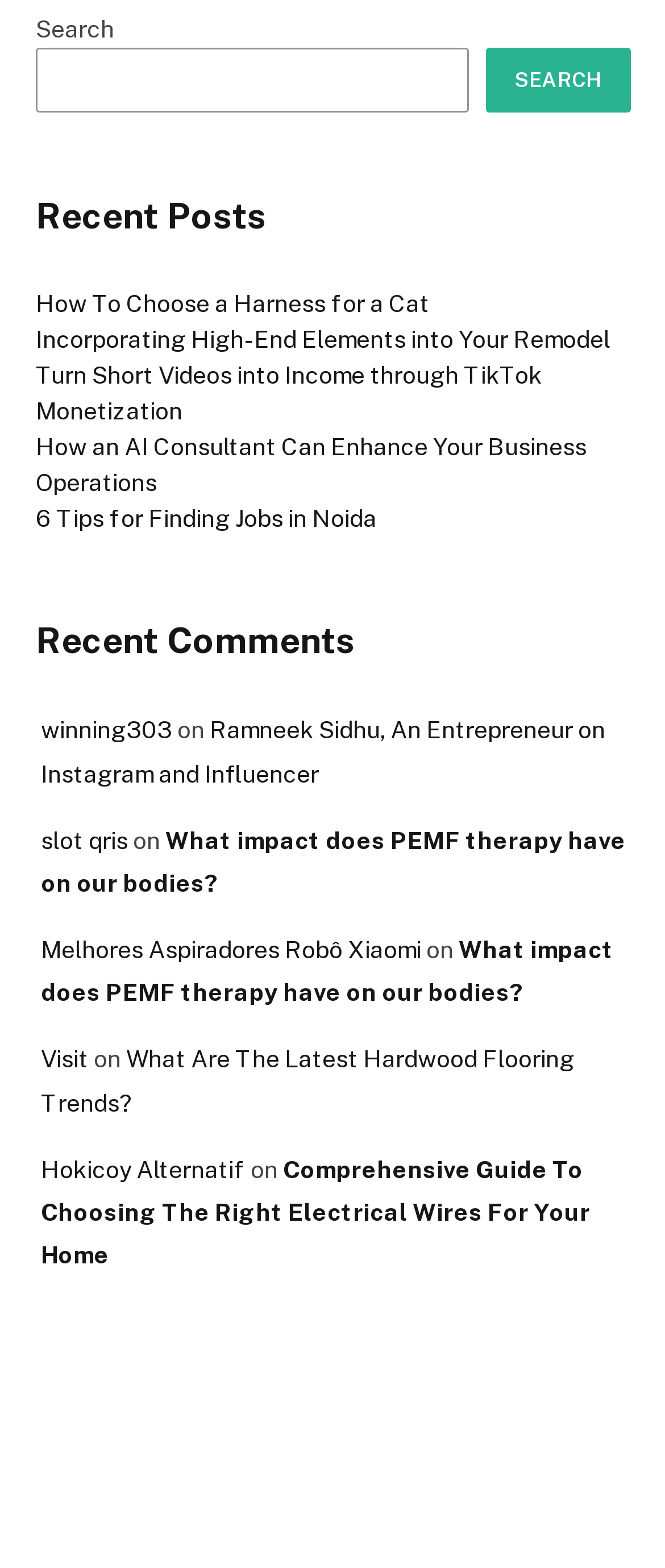Determine the bounding box coordinates of the UI element described below. Use the format (top-left x, top-left y, bottom-right x, bottom-right y) with floating point numbers between 0 and 1: Melhores Aspiradores Robô Xiaomi

[0.062, 0.597, 0.633, 0.614]